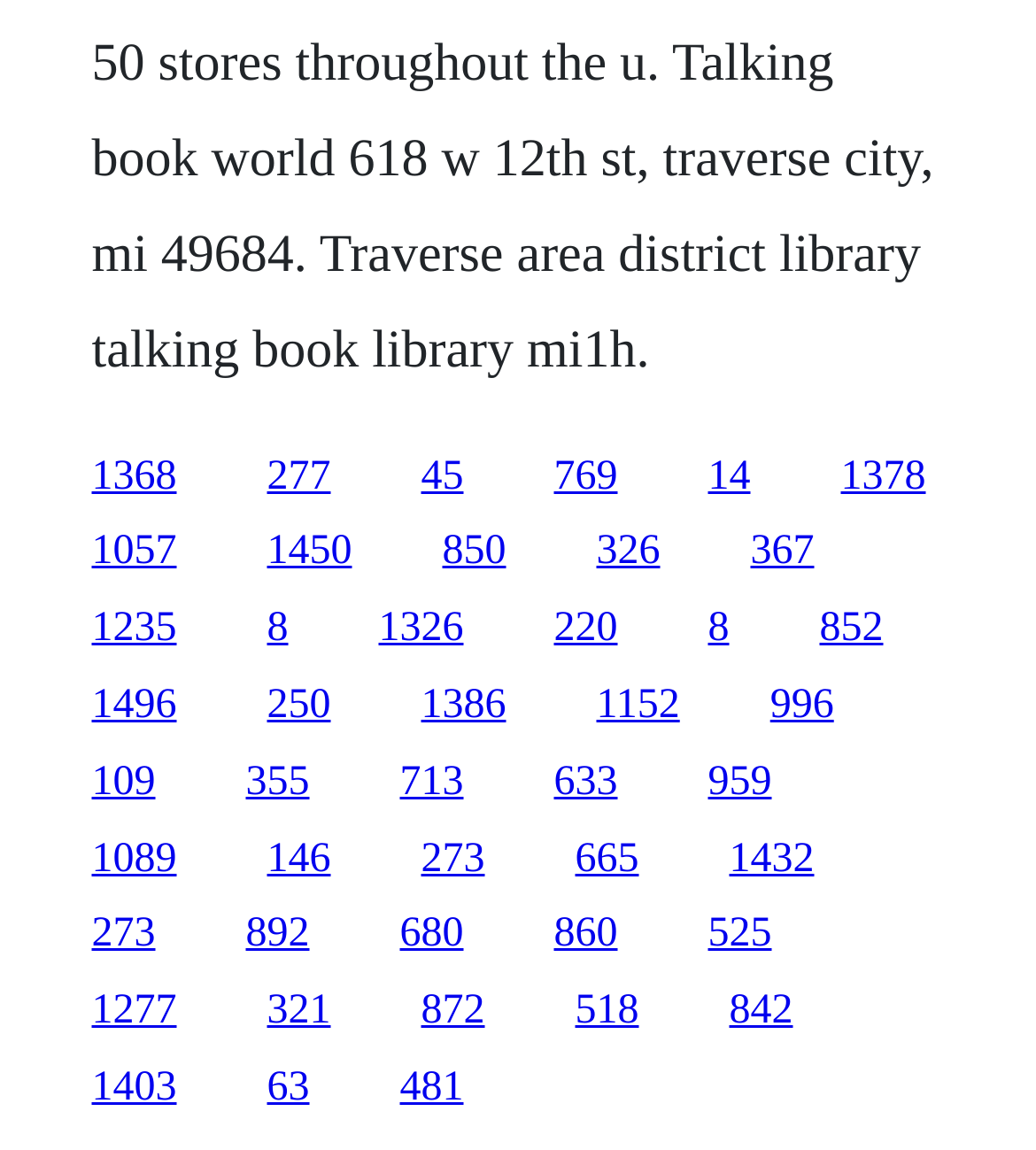Provide the bounding box coordinates of the HTML element this sentence describes: "680". The bounding box coordinates consist of four float numbers between 0 and 1, i.e., [left, top, right, bottom].

[0.386, 0.793, 0.447, 0.832]